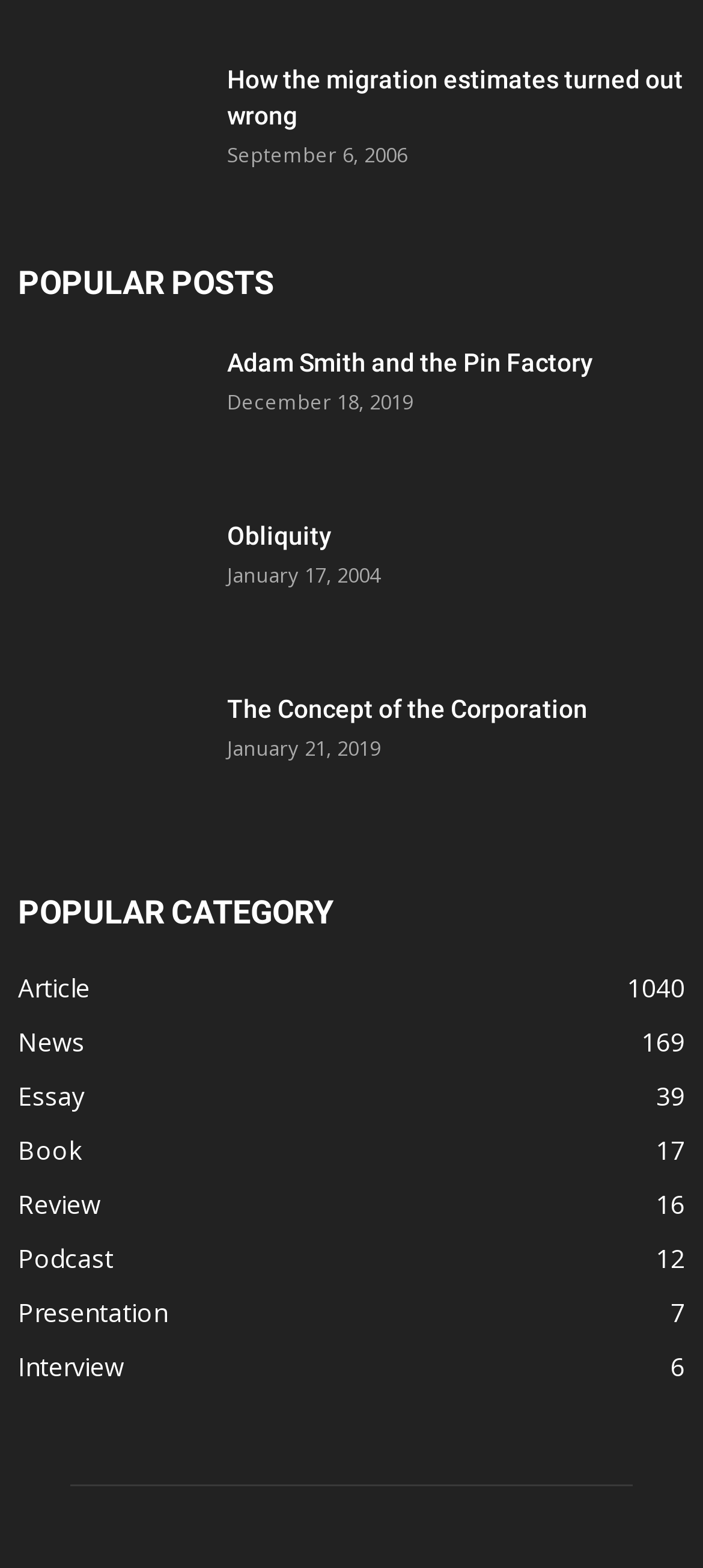Identify the bounding box coordinates of the clickable region necessary to fulfill the following instruction: "read the article Obliquity". The bounding box coordinates should be four float numbers between 0 and 1, i.e., [left, top, right, bottom].

[0.323, 0.33, 0.974, 0.353]